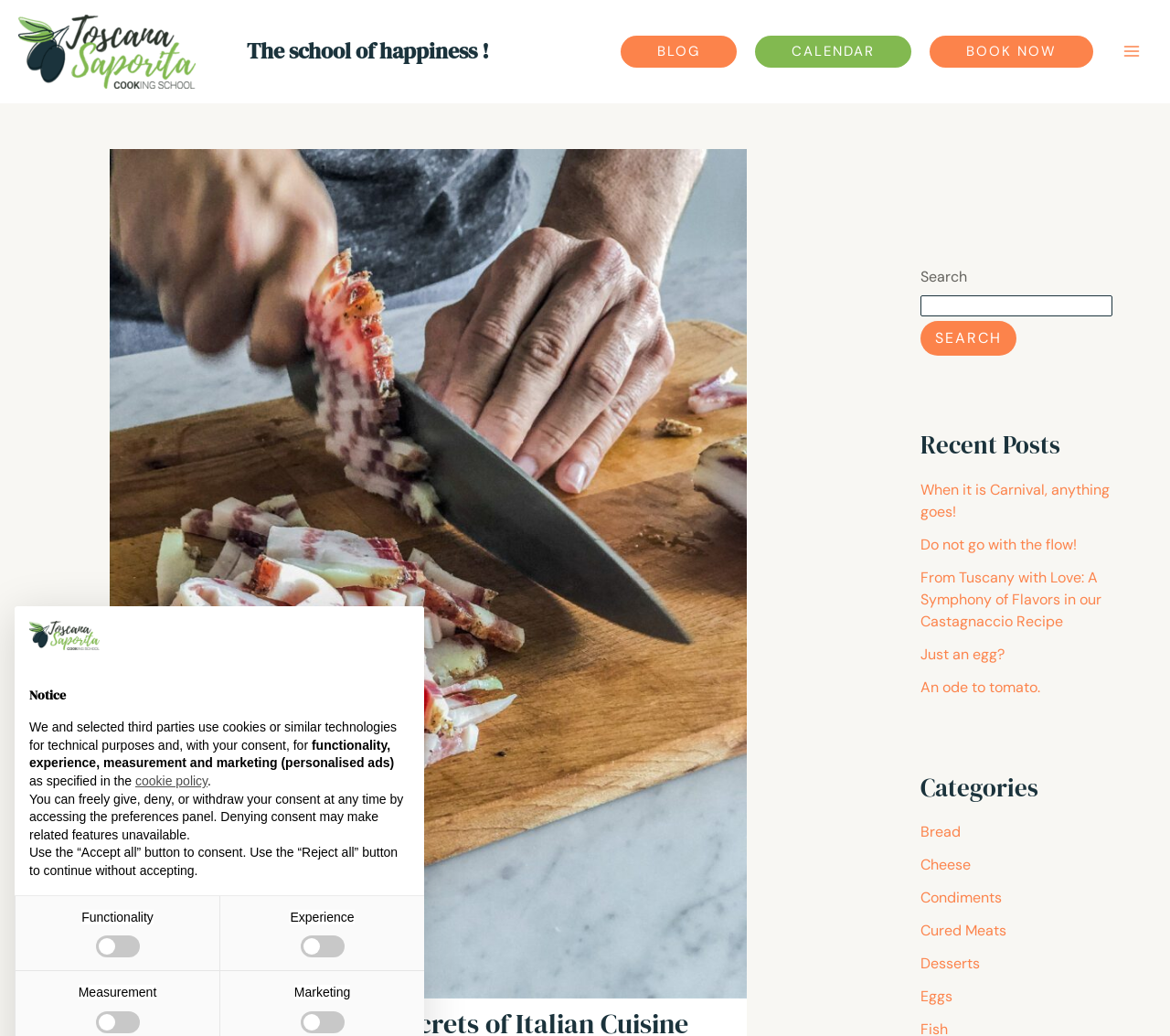Using details from the image, please answer the following question comprehensively:
How many search boxes are there on the webpage?

I found one search box element with the text 'Search' and a searchbox element with the same description, which suggests that there is only one search box on the webpage.